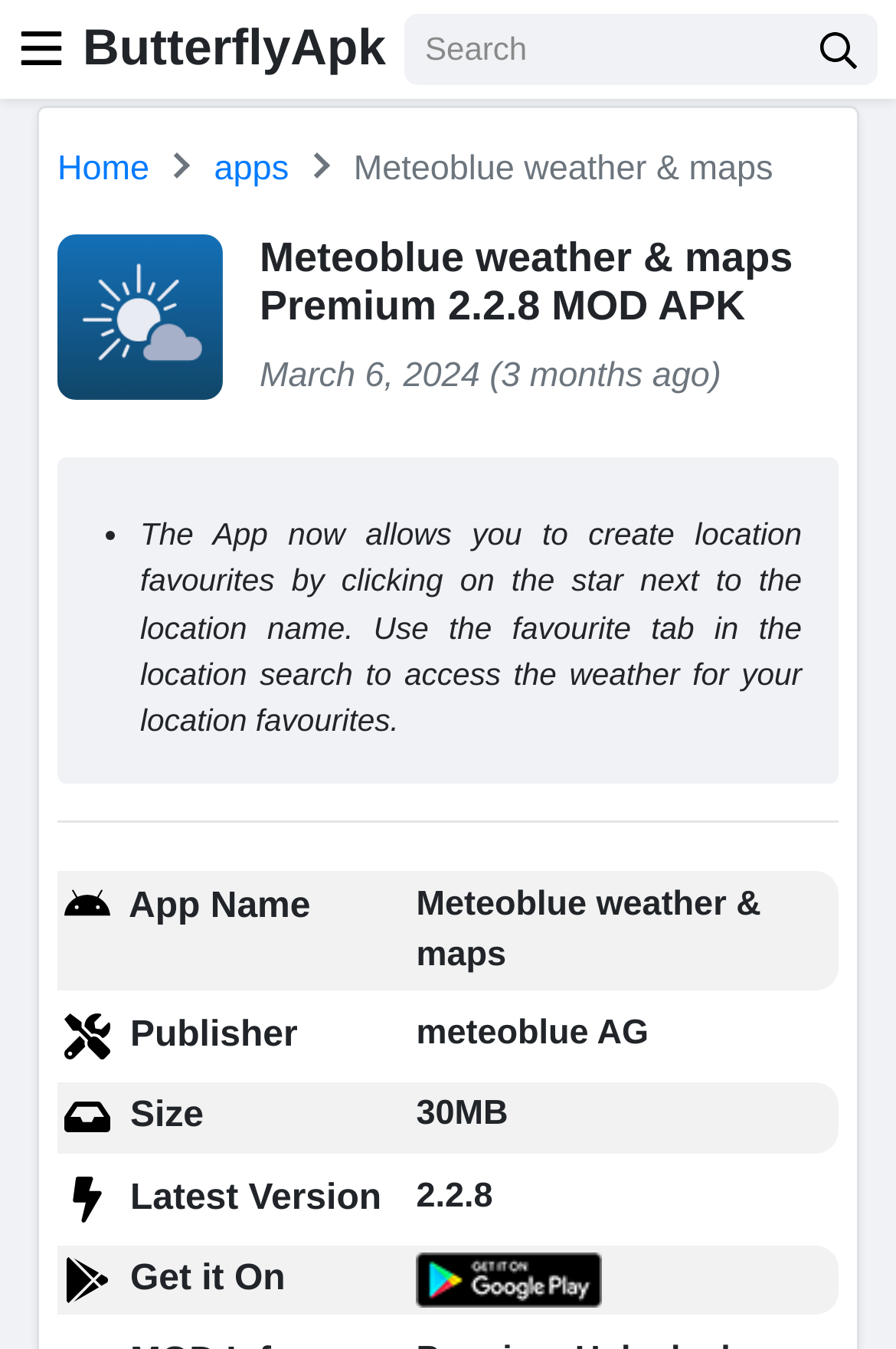What is the size of the app?
Using the details shown in the screenshot, provide a comprehensive answer to the question.

I found the answer by looking at the gridcell element that says '30MB' under the 'Size' rowheader.